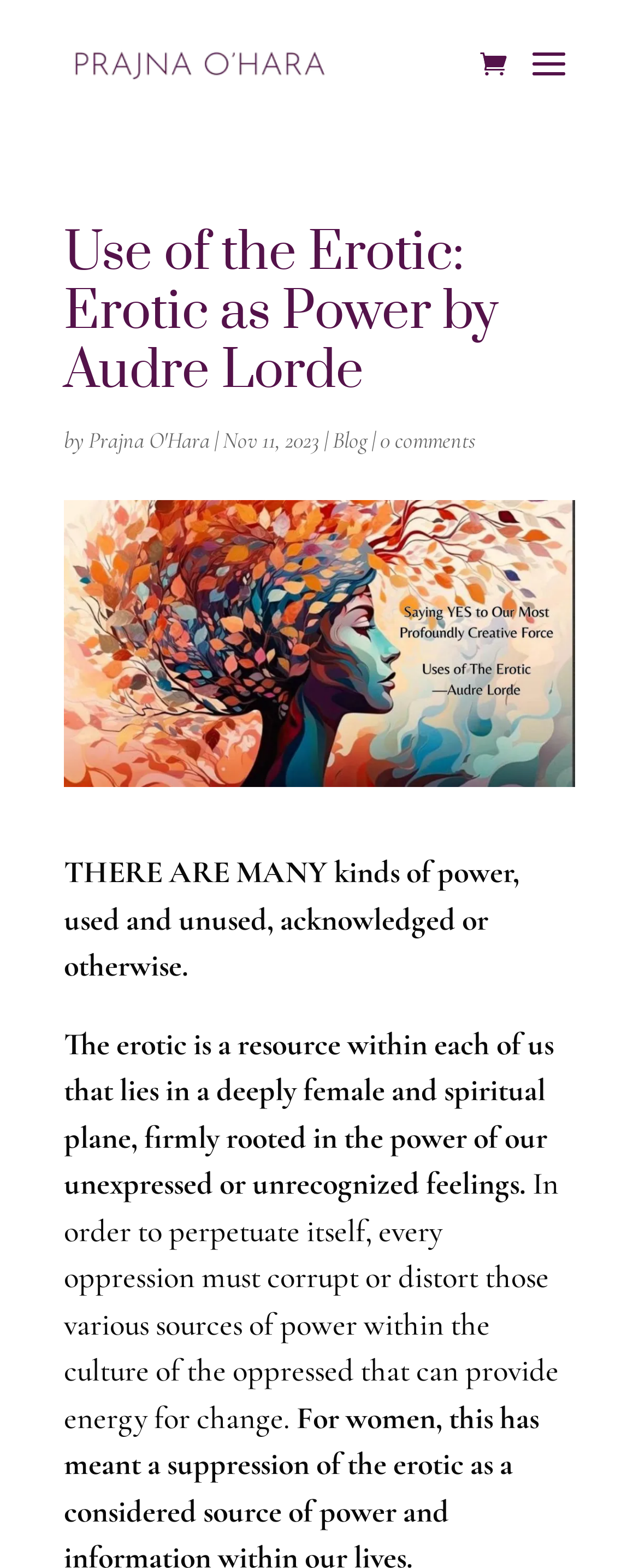Based on the element description: "Prajna O'Hara", identify the UI element and provide its bounding box coordinates. Use four float numbers between 0 and 1, [left, top, right, bottom].

[0.138, 0.272, 0.328, 0.29]